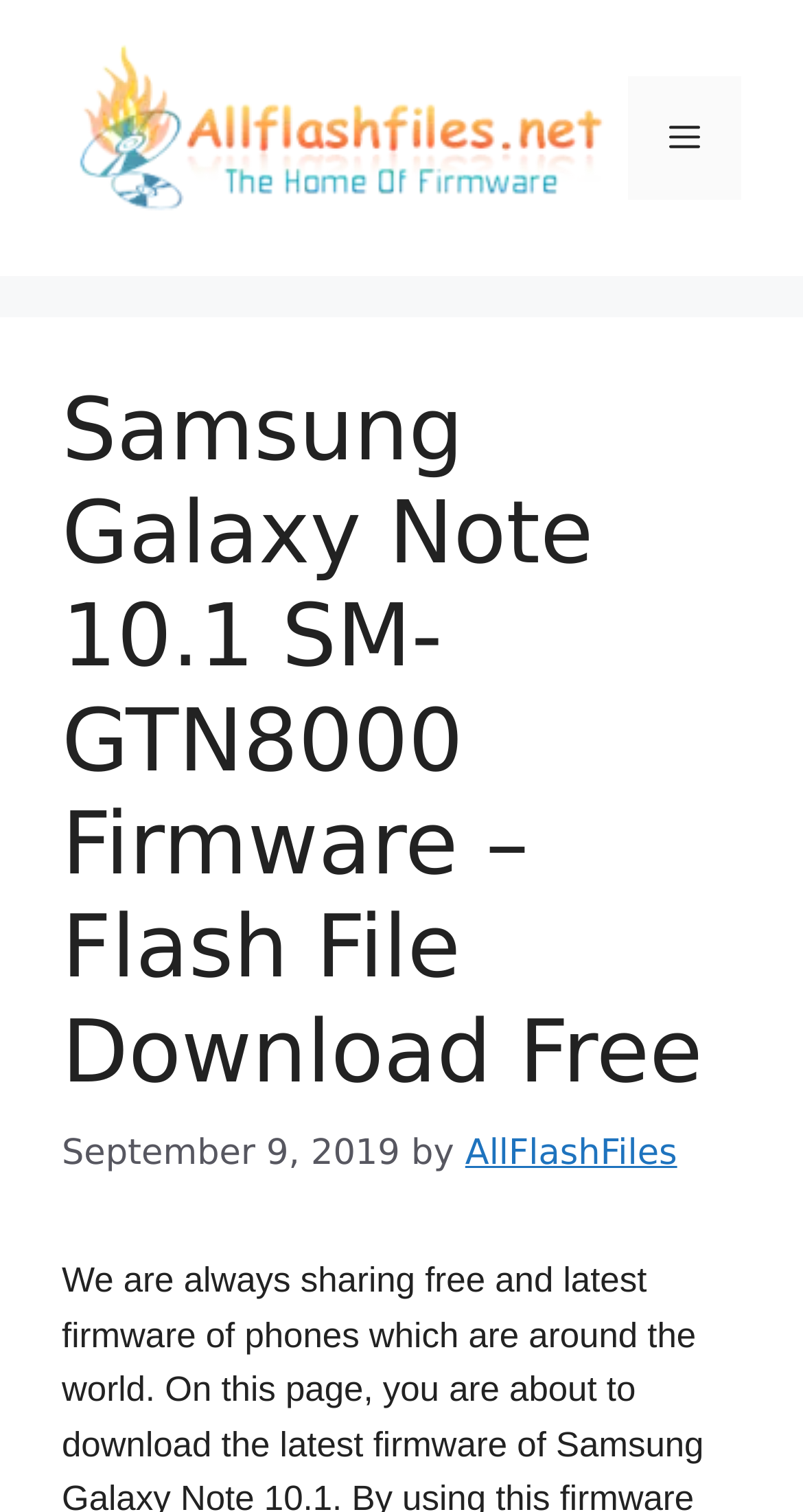Respond with a single word or phrase:
What is the purpose of the 'Menu' button?

To toggle navigation